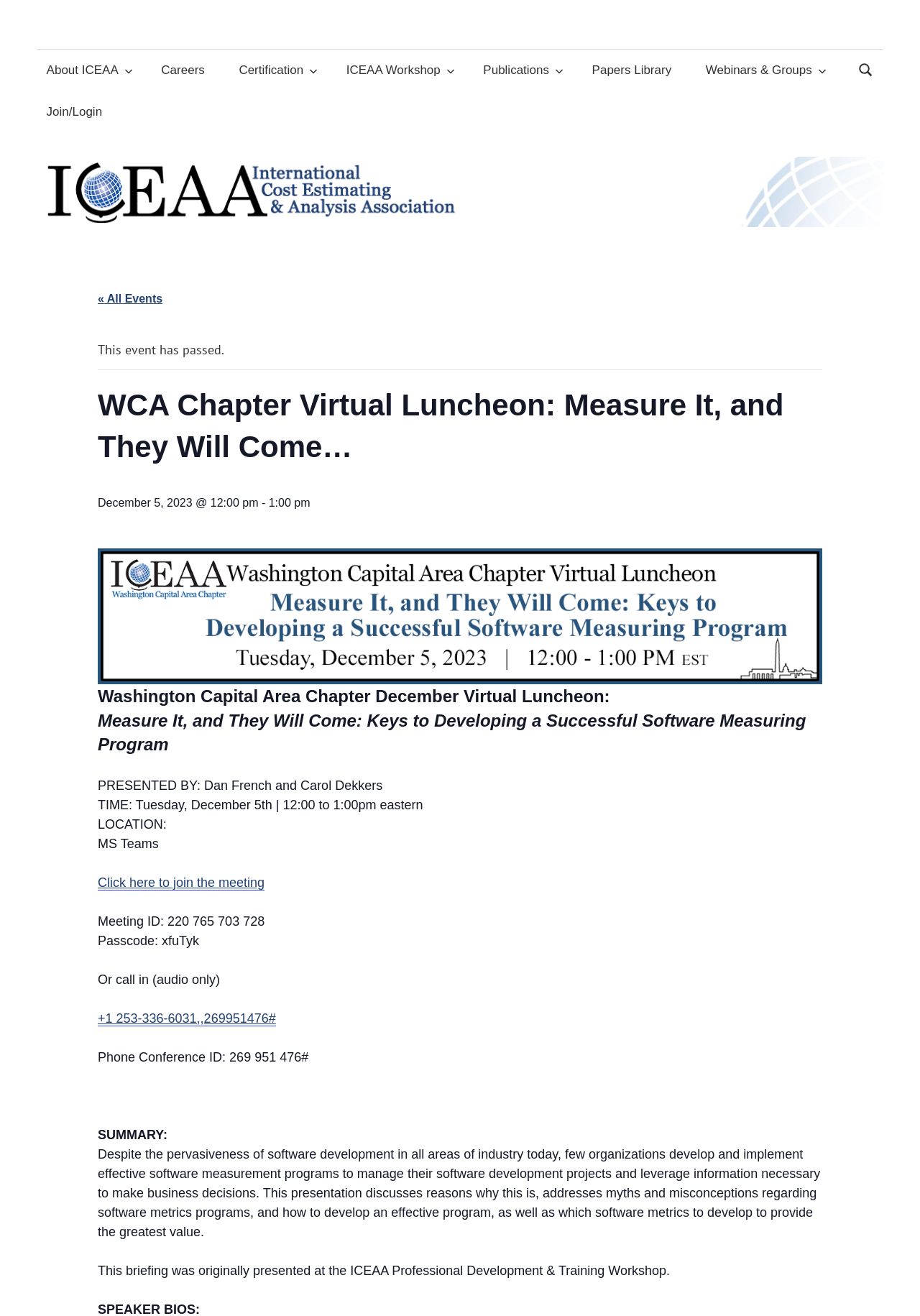Please locate the bounding box coordinates of the element that needs to be clicked to achieve the following instruction: "Open search form". The coordinates should be four float numbers between 0 and 1, i.e., [left, top, right, bottom].

[0.923, 0.038, 0.96, 0.067]